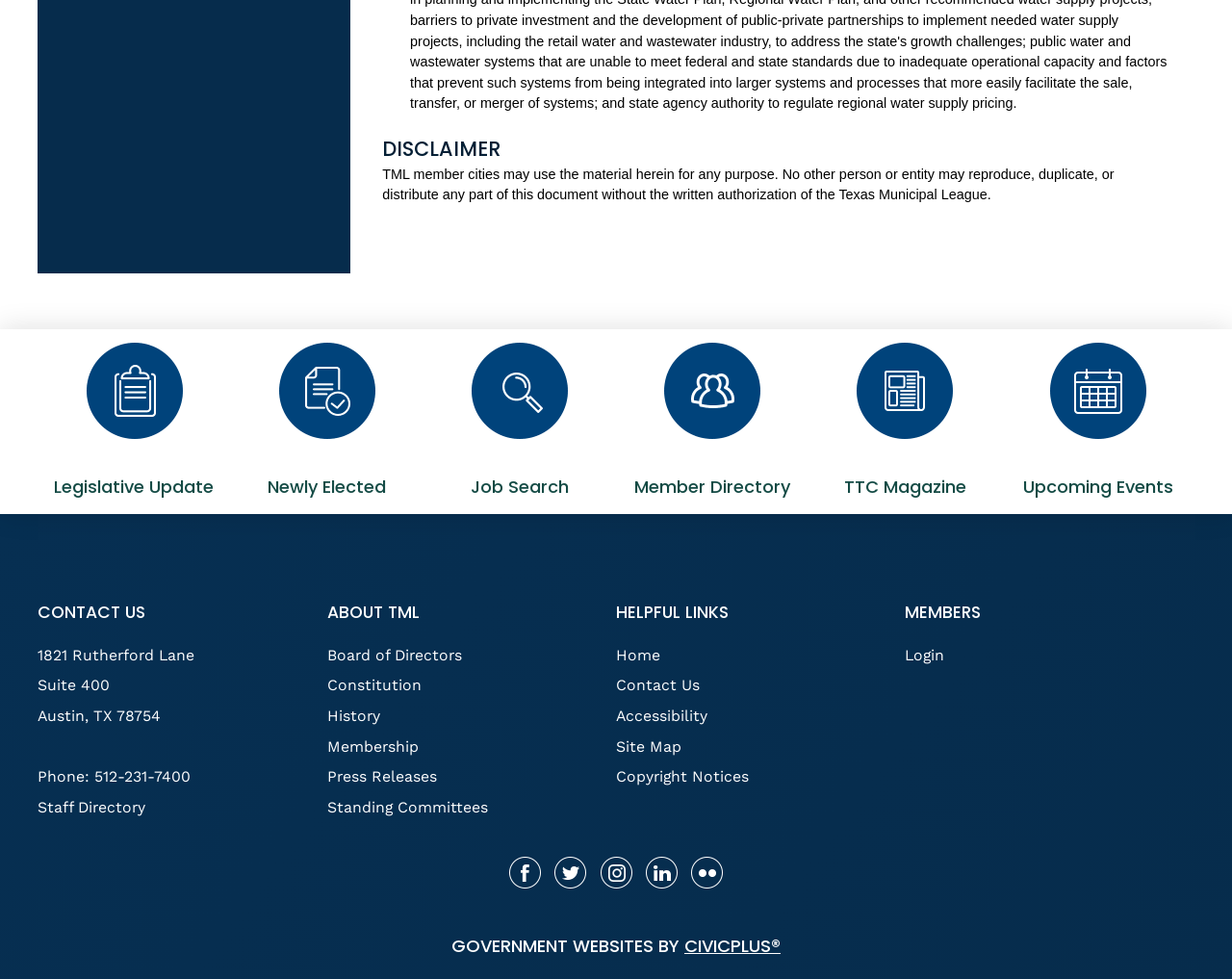Determine the bounding box coordinates of the region I should click to achieve the following instruction: "View the 'CONTACT US' region". Ensure the bounding box coordinates are four float numbers between 0 and 1, i.e., [left, top, right, bottom].

[0.031, 0.581, 0.265, 0.872]